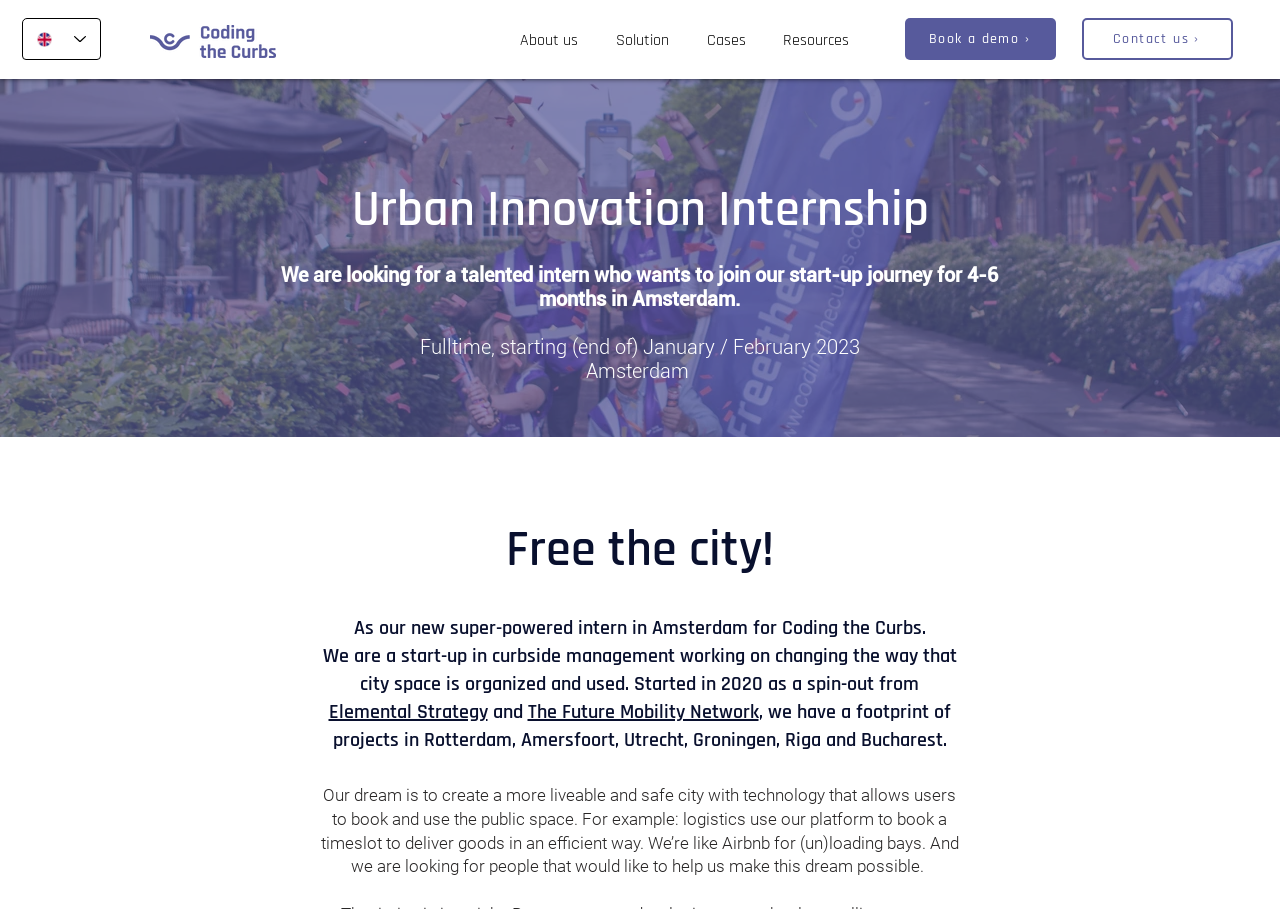What is the location of the internship?
Answer the question with a single word or phrase derived from the image.

Amsterdam